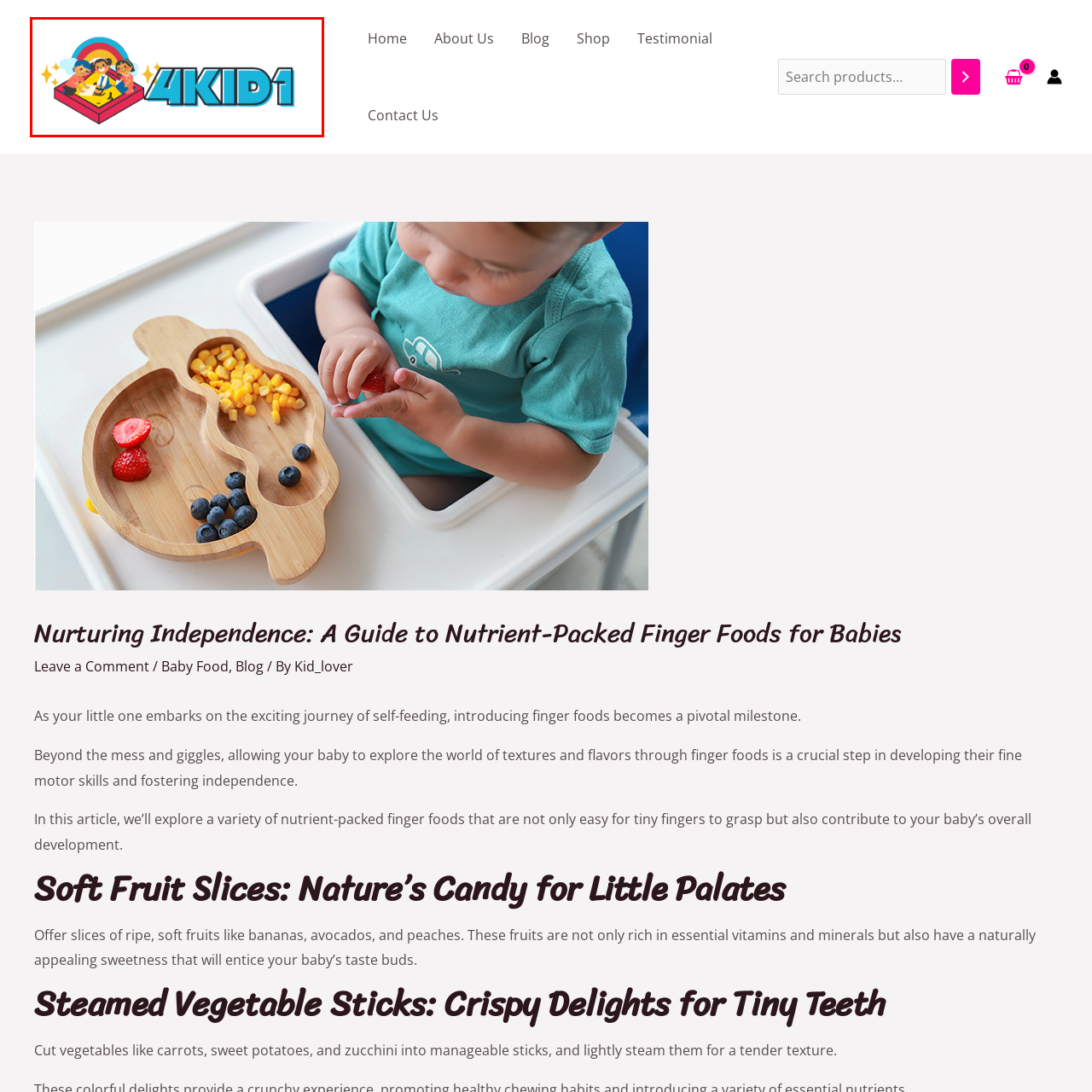What is the shape of the colorful backdrop?
Observe the image inside the red-bordered box and offer a detailed answer based on the visual details you find.

The caption describes the backdrop as a cheerful rainbow, which implies that the shape of the colorful backdrop is a rainbow.